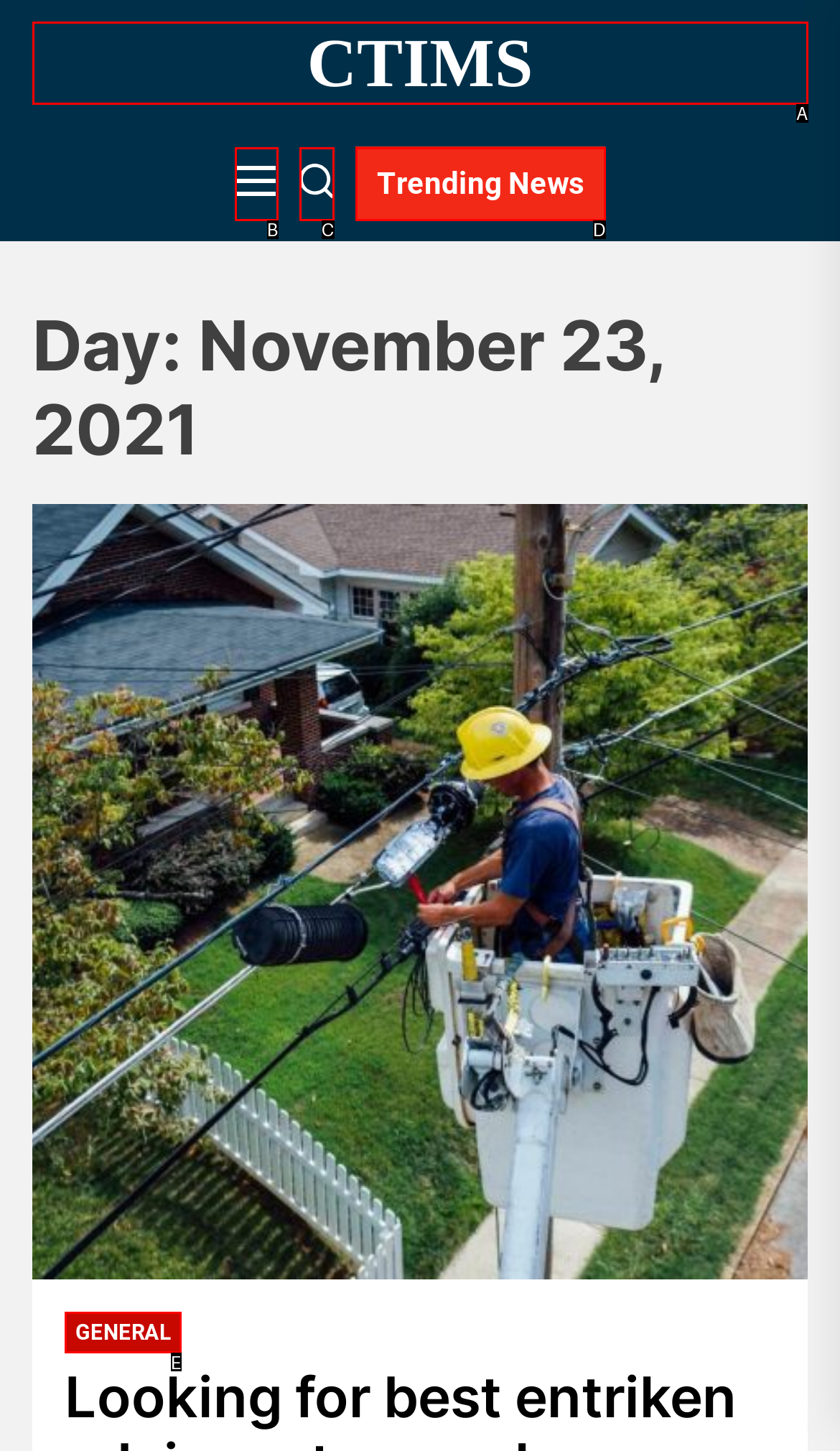Identify the option that corresponds to the description: General 
Provide the letter of the matching option from the available choices directly.

E